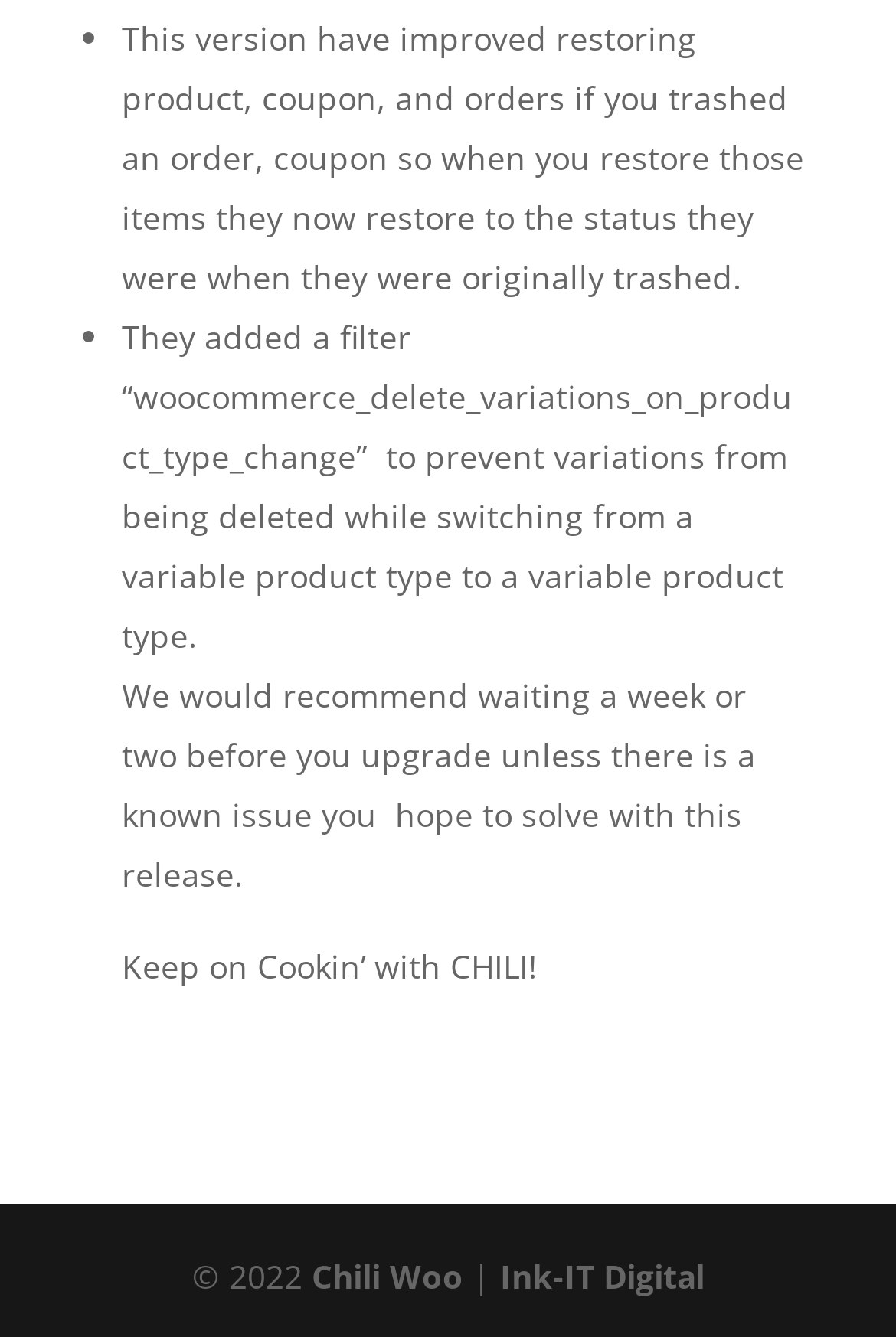What is recommended before upgrading to this version?
Please respond to the question with as much detail as possible.

The text suggests that it's recommended to wait a week or two before upgrading to this version unless there is a known issue that needs to be solved with this release.